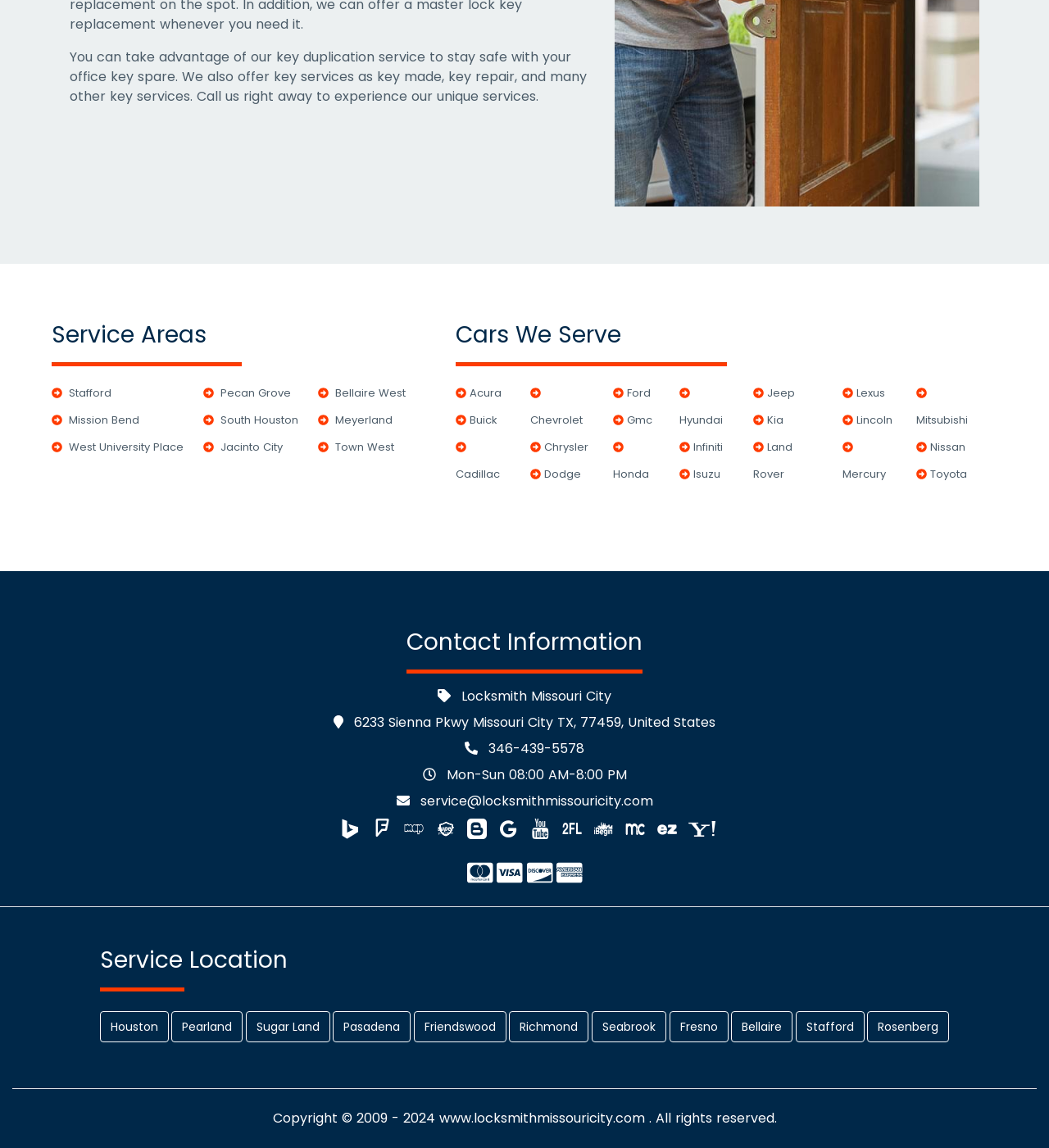Pinpoint the bounding box coordinates of the area that should be clicked to complete the following instruction: "Visit the Houston service location". The coordinates must be given as four float numbers between 0 and 1, i.e., [left, top, right, bottom].

[0.105, 0.887, 0.151, 0.901]